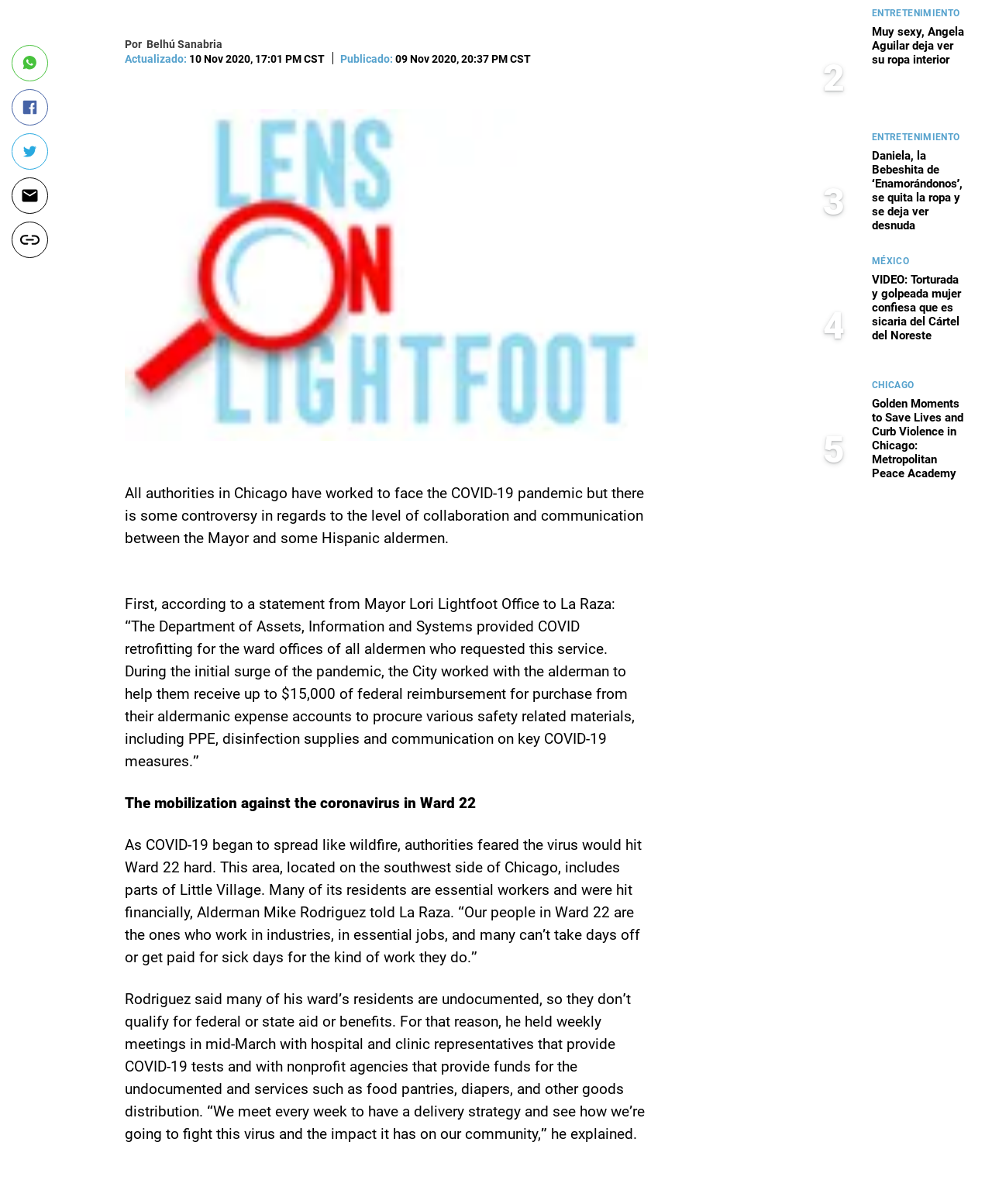Determine the bounding box coordinates of the element that should be clicked to execute the following command: "Subscribe to newsletter".

[0.258, 0.548, 0.492, 0.58]